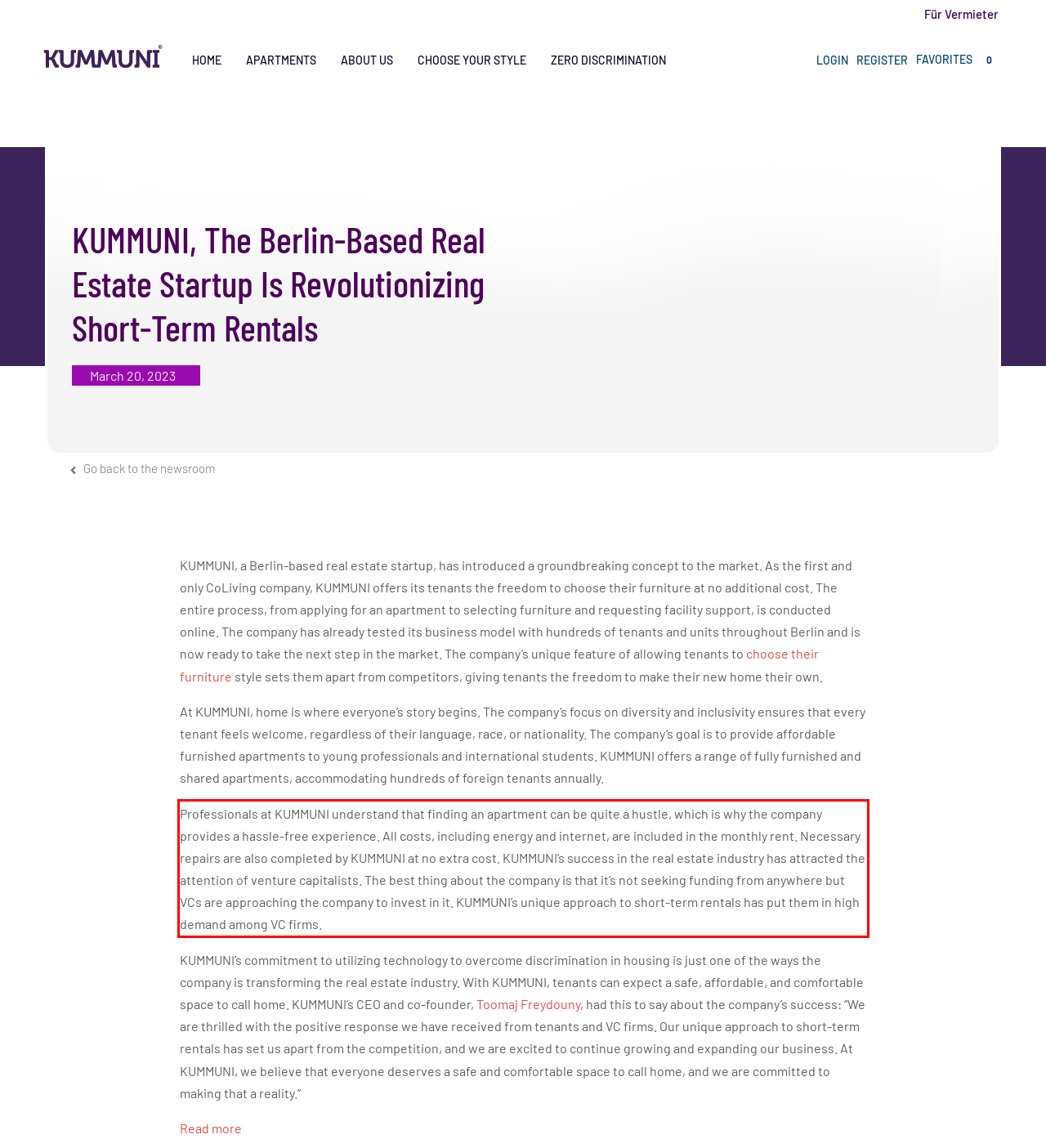Please examine the webpage screenshot and extract the text within the red bounding box using OCR.

Professionals at KUMMUNI understand that finding an apartment can be quite a hustle, which is why the company provides a hassle-free experience. All costs, including energy and internet, are included in the monthly rent. Necessary repairs are also completed by KUMMUNI at no extra cost. KUMMUNI’s success in the real estate industry has attracted the attention of venture capitalists. The best thing about the company is that it’s not seeking funding from anywhere but VCs are approaching the company to invest in it. KUMMUNI’s unique approach to short-term rentals has put them in high demand among VC firms.